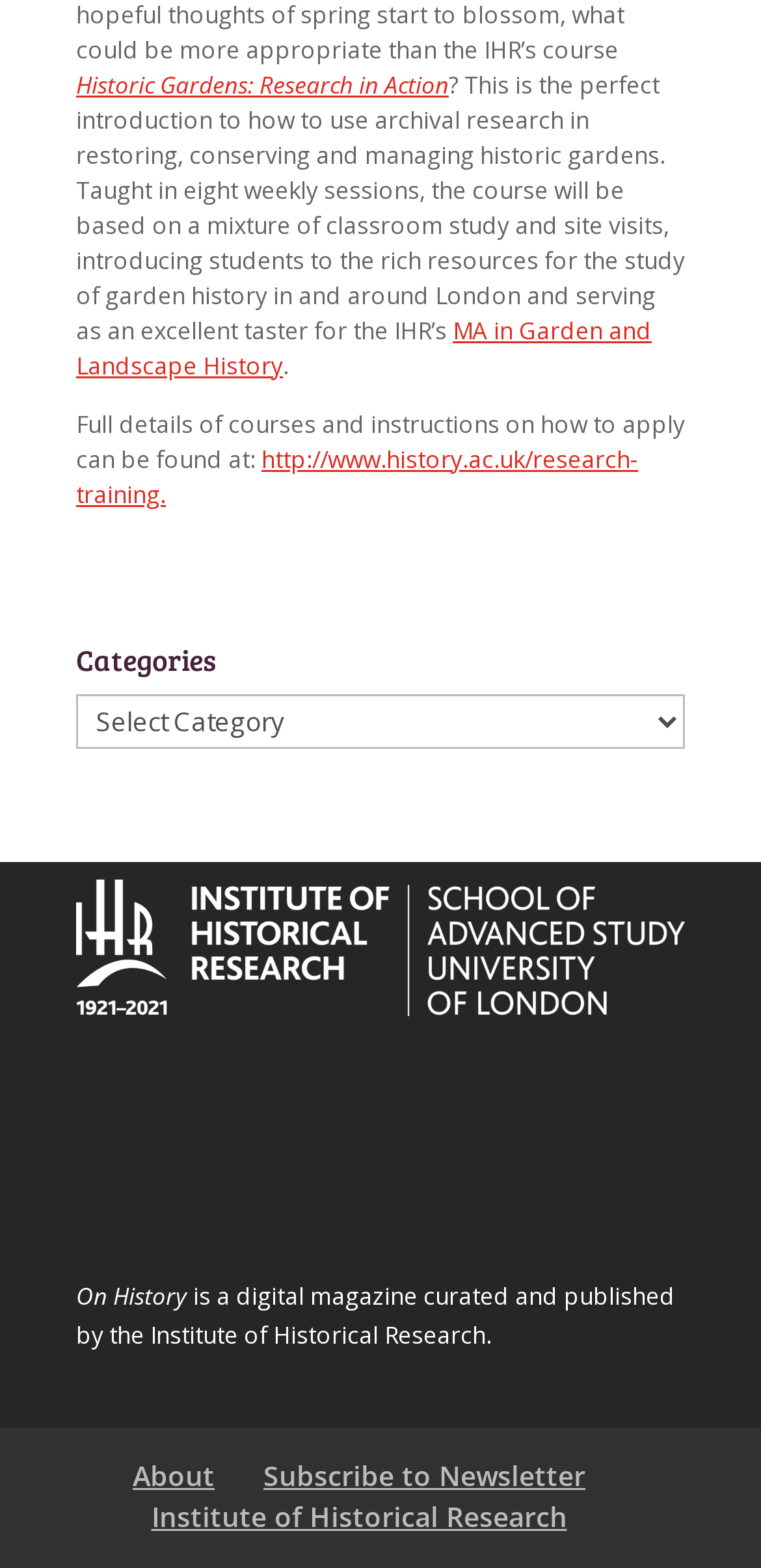Determine the bounding box coordinates of the element that should be clicked to execute the following command: "Subscribe to Newsletter".

[0.346, 0.929, 0.769, 0.952]